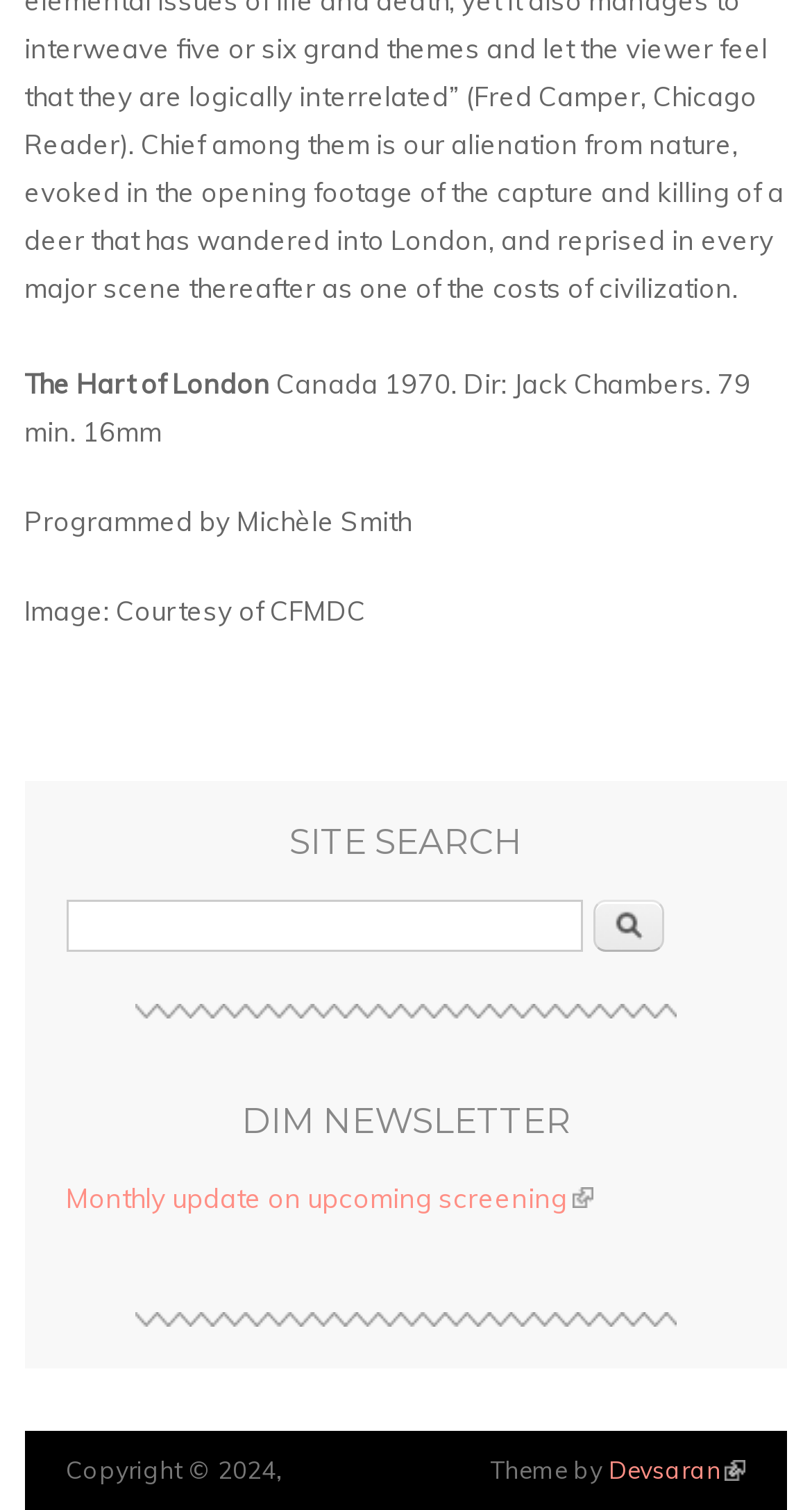For the given element description name="op" value="Search", determine the bounding box coordinates of the UI element. The coordinates should follow the format (top-left x, top-left y, bottom-right x, bottom-right y) and be within the range of 0 to 1.

[0.731, 0.595, 0.818, 0.629]